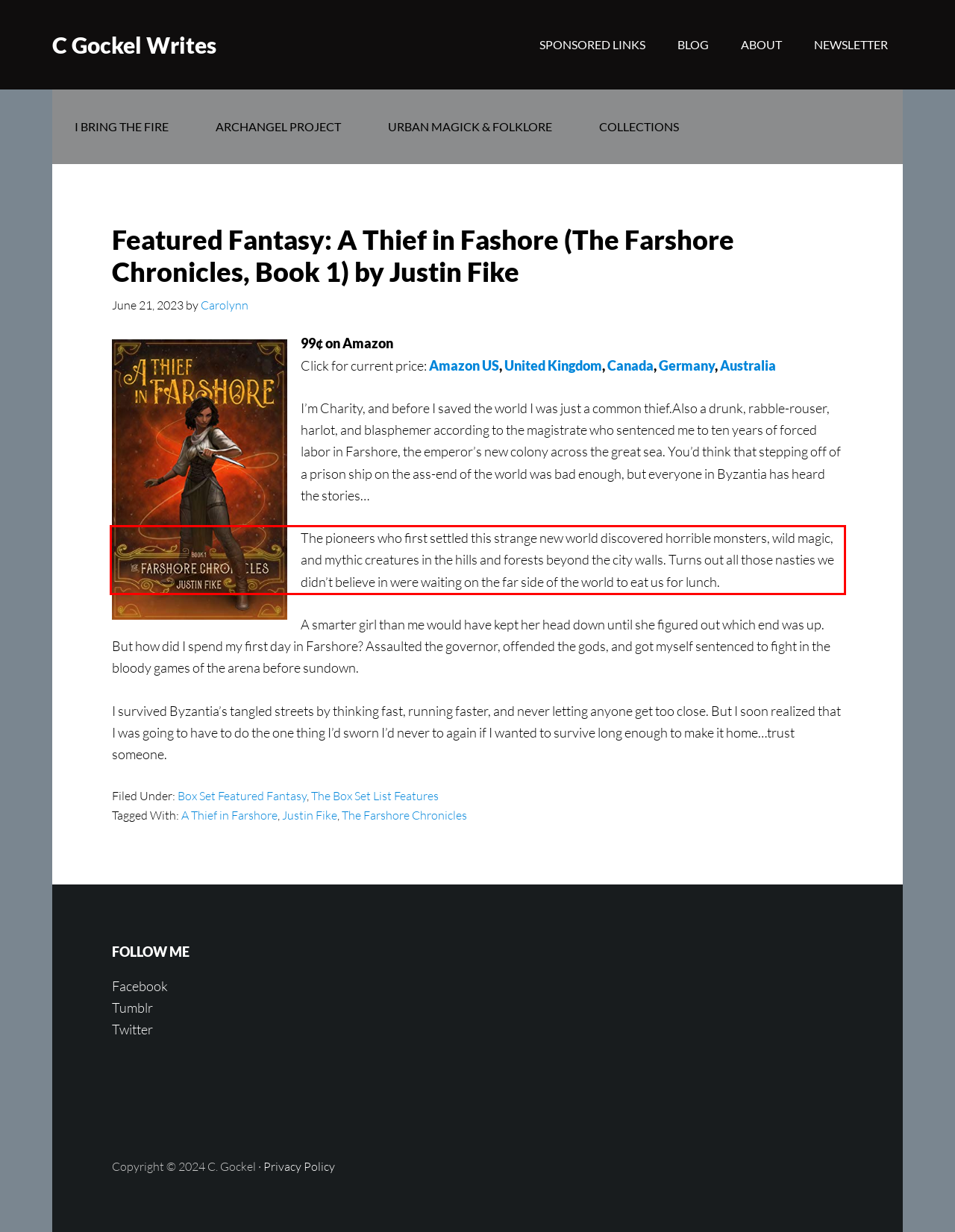You have a screenshot of a webpage where a UI element is enclosed in a red rectangle. Perform OCR to capture the text inside this red rectangle.

The pioneers who first settled this strange new world discovered horrible monsters, wild magic, and mythic creatures in the hills and forests beyond the city walls. Turns out all those nasties we didn’t believe in were waiting on the far side of the world to eat us for lunch.